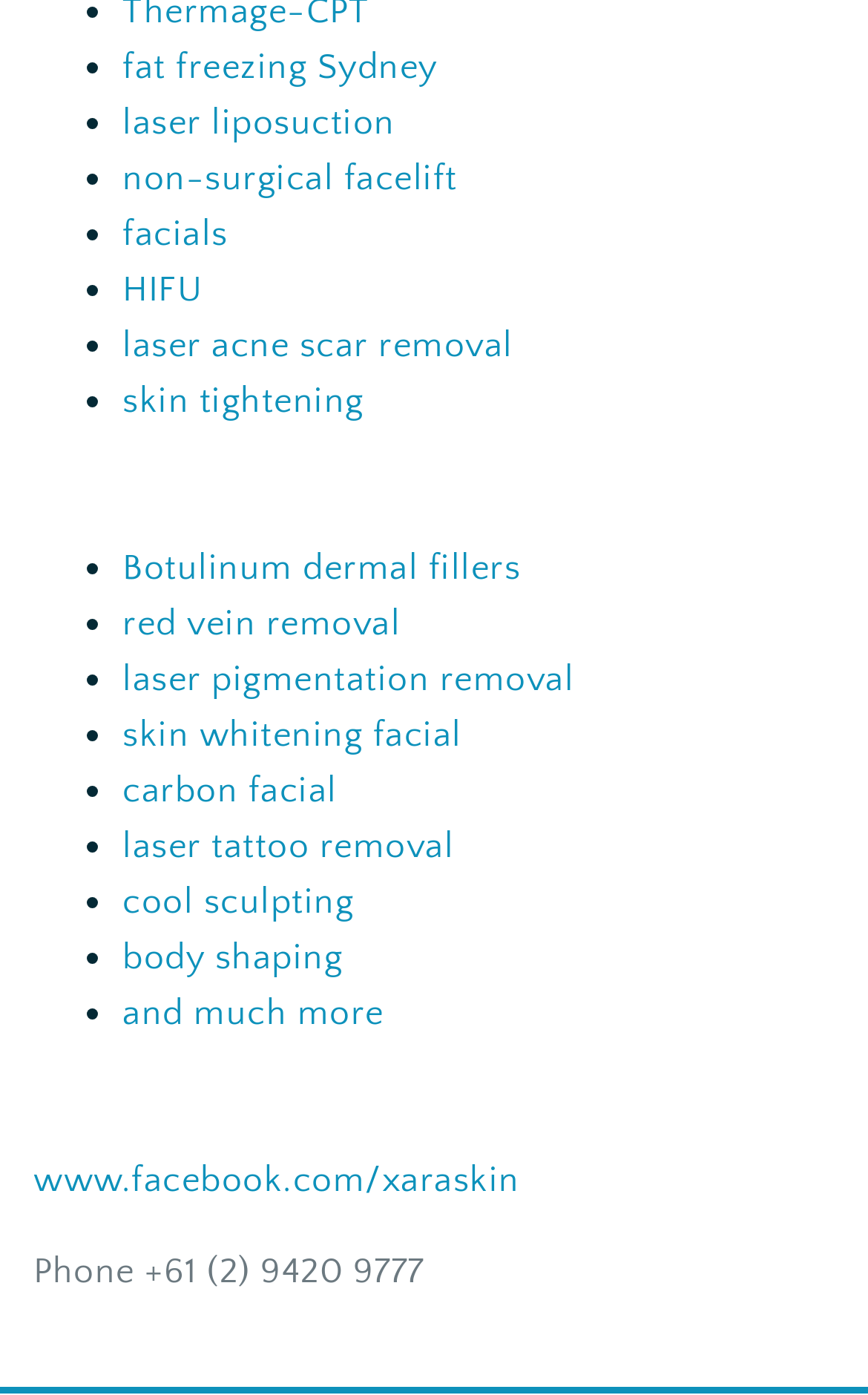Please indicate the bounding box coordinates for the clickable area to complete the following task: "call the phone number". The coordinates should be specified as four float numbers between 0 and 1, i.e., [left, top, right, bottom].

[0.038, 0.897, 0.488, 0.926]